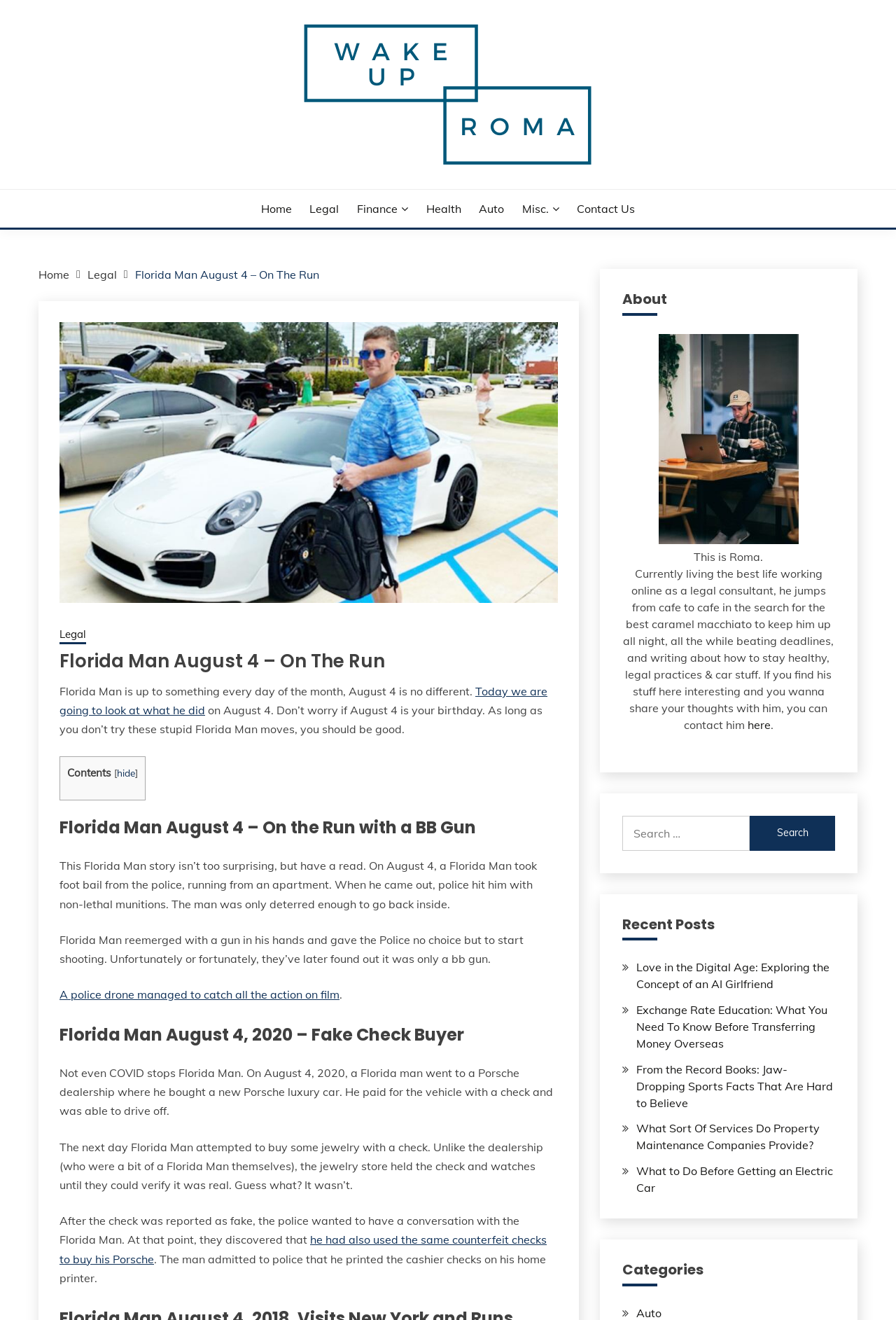Provide an in-depth description of the elements and layout of the webpage.

This webpage is about a blog post titled "Florida Man August 4 - On The Run" by Roma, a legal consultant who writes about various topics. At the top of the page, there is a header section with a link to "Wake Up Roma!" and an image with the same text. Below this, there is a navigation menu with links to "Home", "Legal", "Finance", "Health", "Auto", "Misc.", and "Contact Us".

The main content of the page is divided into sections. The first section has a heading "Florida Man August 4 – On The Run" and a brief introduction to the topic. Below this, there is a figure with an image and a link to "Legal". The main article is divided into two subtopics: "Florida Man August 4 – On the Run with a BB Gun" and "Florida Man August 4, 2020 – Fake Check Buyer". Each subtopic has a heading and several paragraphs of text describing the stories.

To the right of the main content, there are several sections. The first section has a heading "About" and a brief bio of Roma, the author. Below this, there is a search box with a button to search for specific topics. The next section has a heading "Recent Posts" and lists several links to other blog posts. The final section has a heading "Categories" and lists several links to categories such as "Auto".

At the bottom of the page, there is a link to "Wake Up Roma!" and an image with a heart symbol.